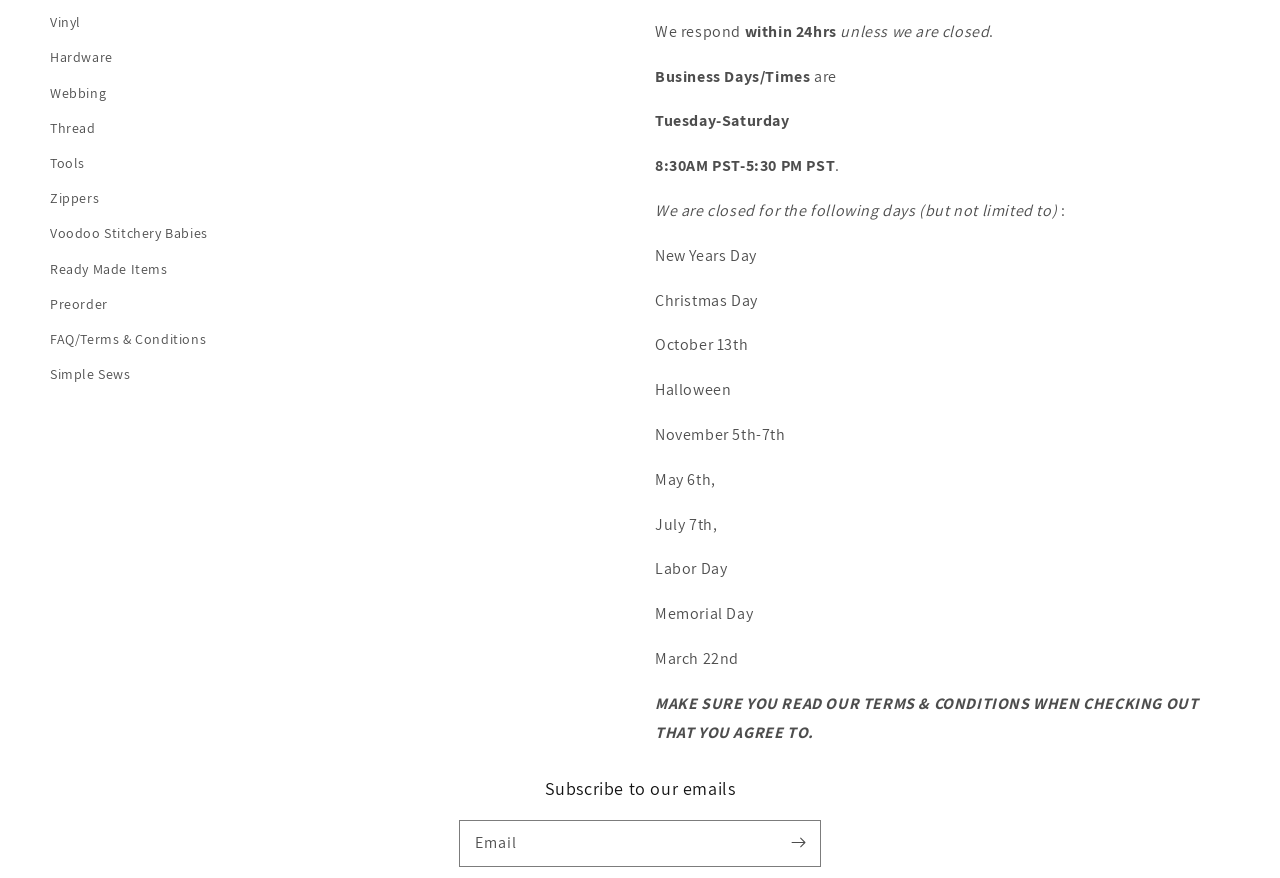Pinpoint the bounding box coordinates of the clickable area necessary to execute the following instruction: "Click on Vinyl". The coordinates should be given as four float numbers between 0 and 1, namely [left, top, right, bottom].

[0.039, 0.006, 0.063, 0.046]